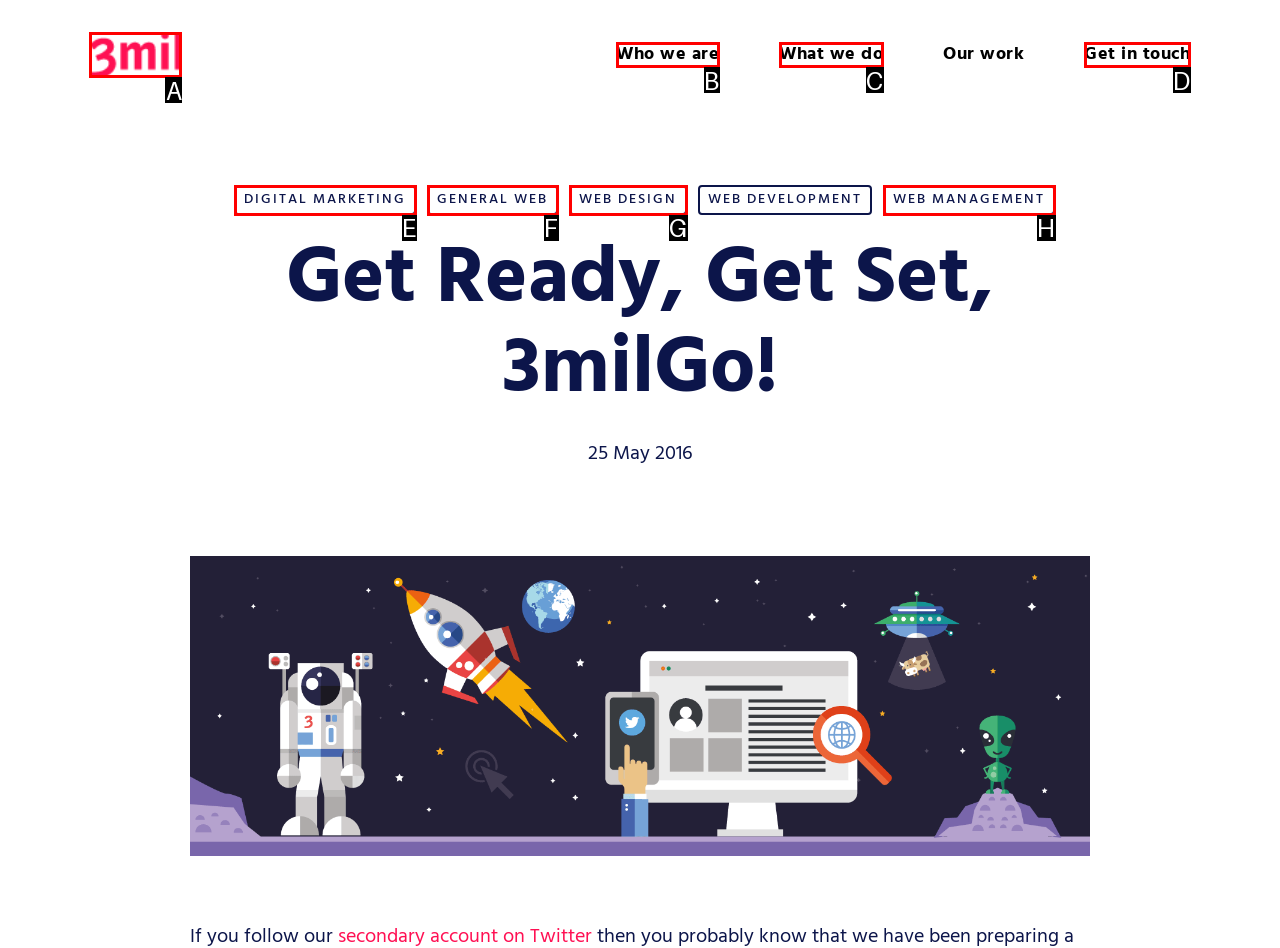Given the task: Click on the 3mil logo, tell me which HTML element to click on.
Answer with the letter of the correct option from the given choices.

A